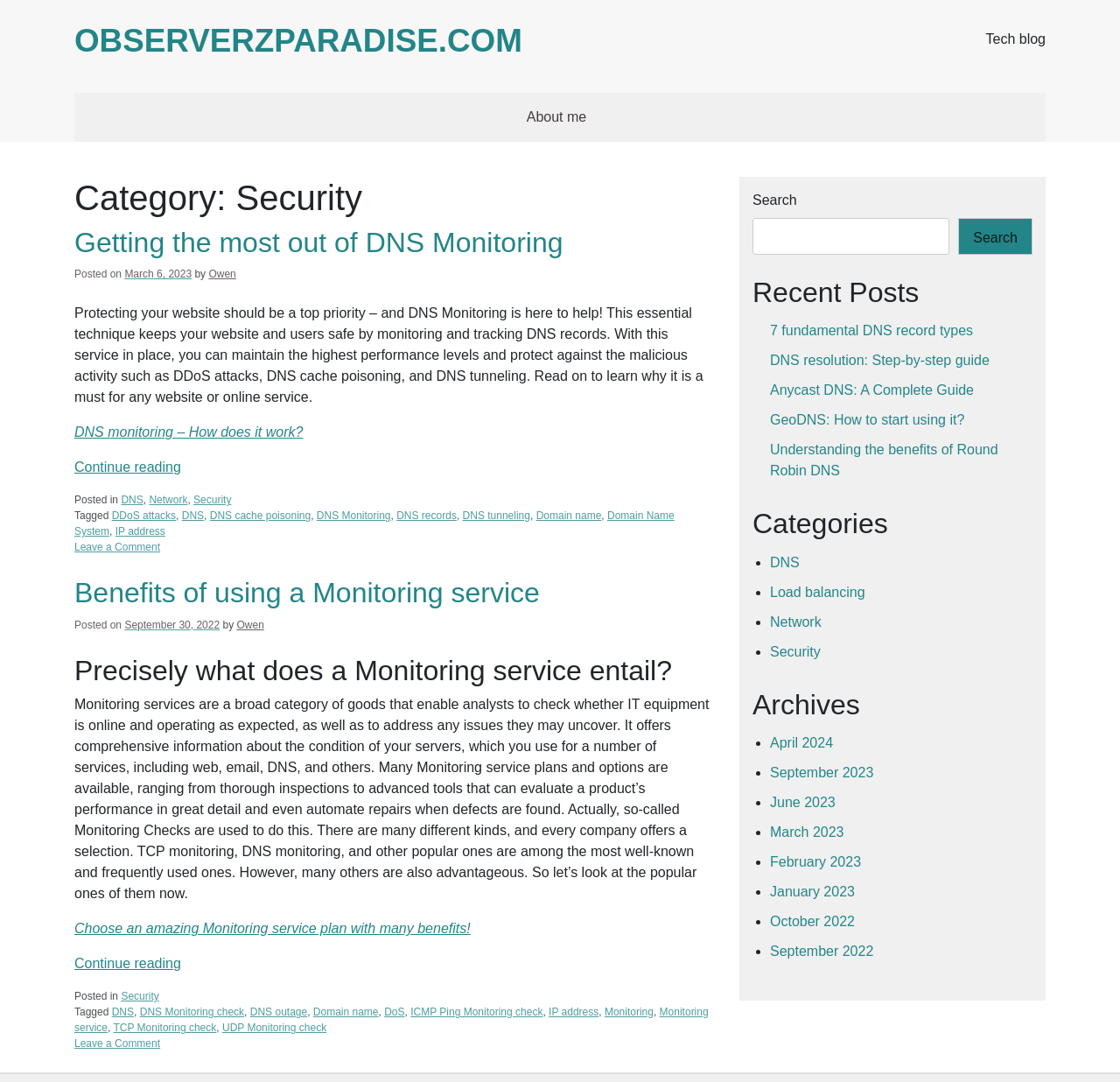Determine the bounding box coordinates for the clickable element required to fulfill the instruction: "View the 'Recent Posts'". Provide the coordinates as four float numbers between 0 and 1, i.e., [left, top, right, bottom].

[0.672, 0.255, 0.922, 0.286]